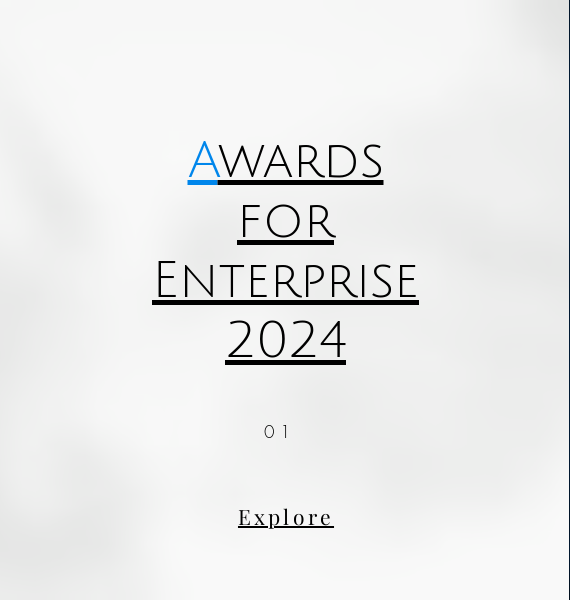Give a detailed account of the elements present in the image.

The image features a sleek and modern design announcing the "Awards for Enterprise 2024." The title, prominently displayed in a bold and stylish font, emphasizes the words "Awards" and "Enterprise," with the word "FOR" elegantly arranged in between. The year "2024" is also highlighted, denoting the upcoming event. Below the title, the number "01" signifies the first section or category associated with the awards. In the lower part of the image, the word "Explore" invites viewers to engage further, suggesting additional content or details related to the awards. The background is soft and minimalist, enhancing the visual appeal of the text and focusing attention on the message.